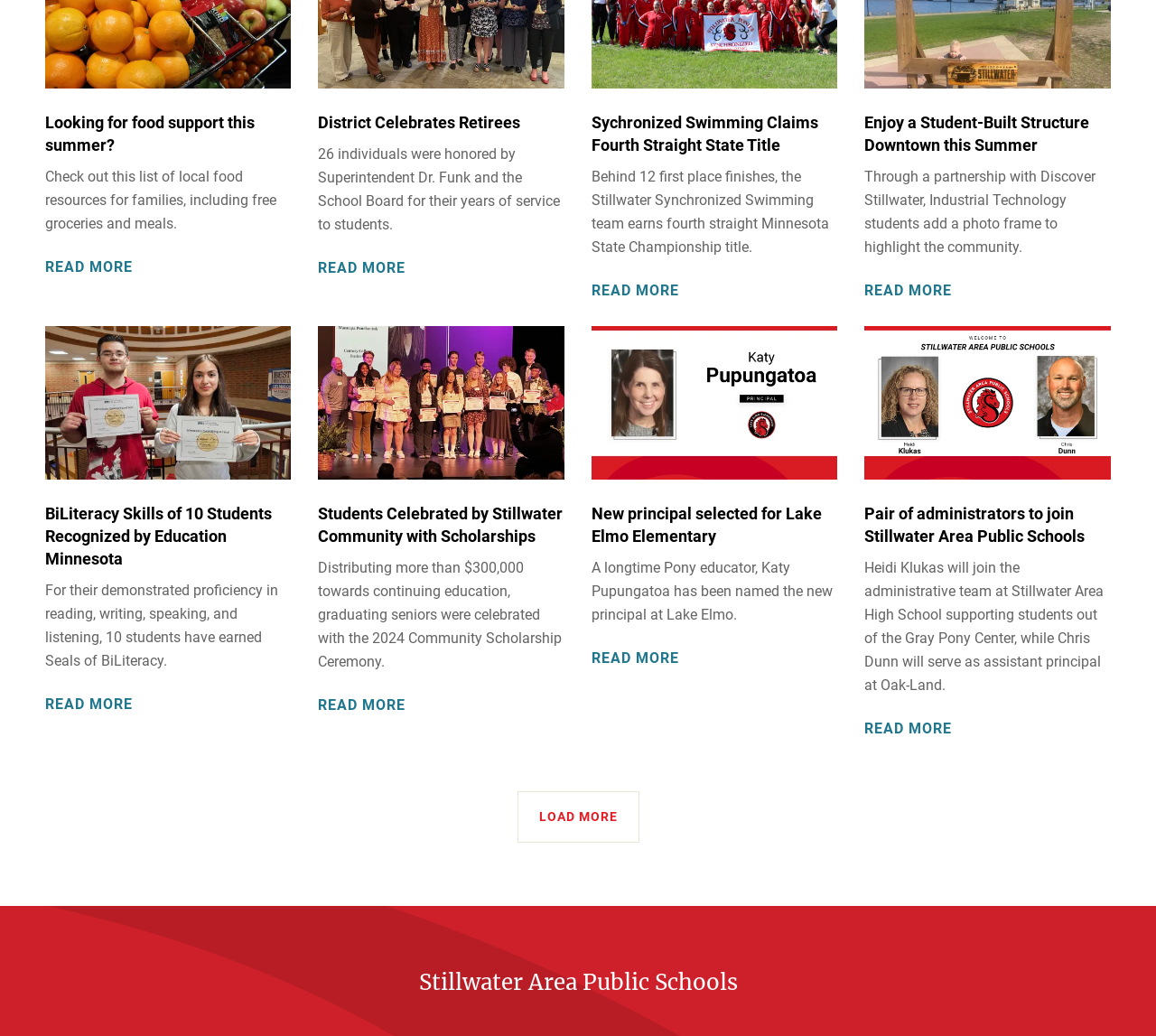Respond with a single word or phrase to the following question:
What is the title of the third article?

Synchronized Swimming Claims Fourth Straight State Title